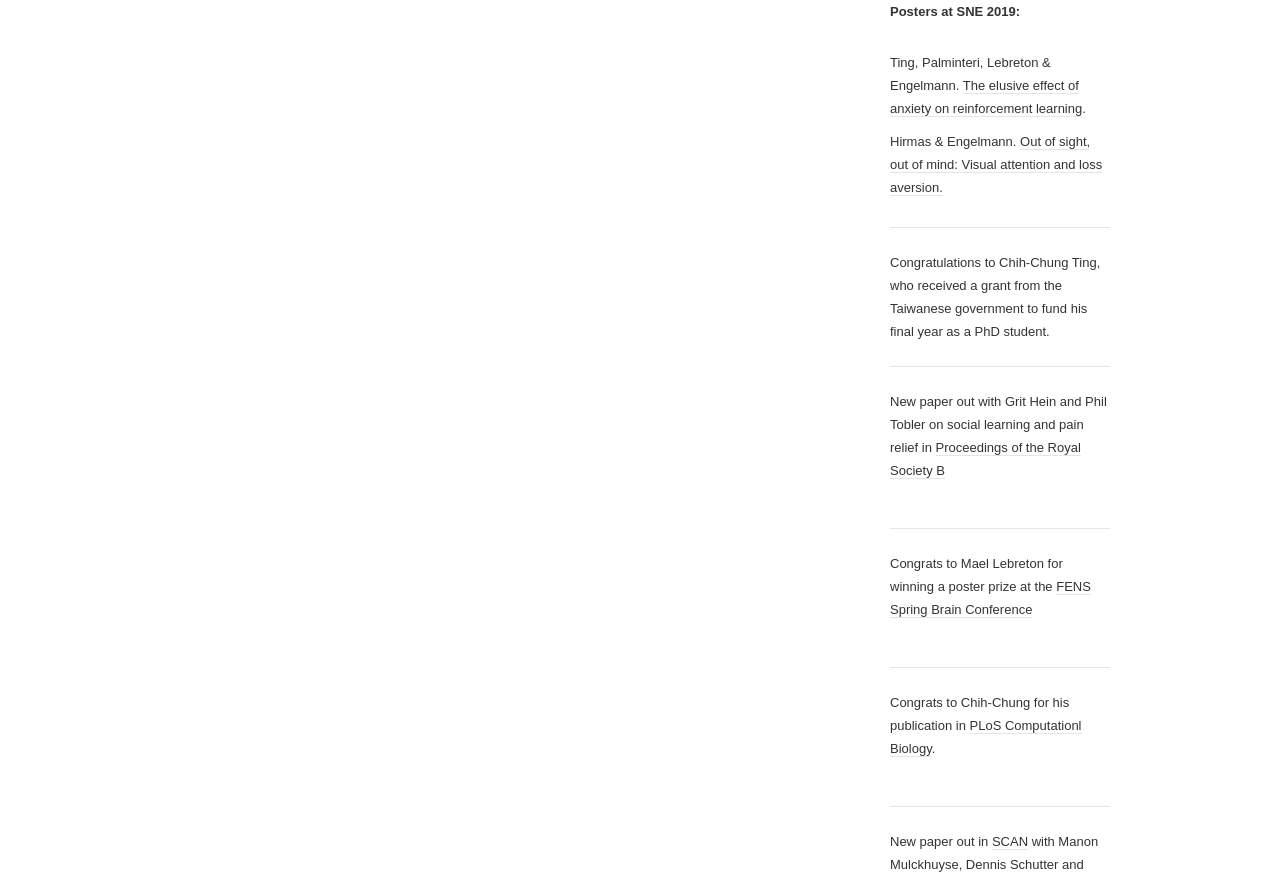What is the name of the PhD student who received a grant from the Taiwanese government?
Refer to the image and give a detailed response to the question.

I found this information in the StaticText element with the text 'Congratulations to Chih-Chung Ting, who received a grant from the Taiwanese government to fund his final year as a PhD student.'